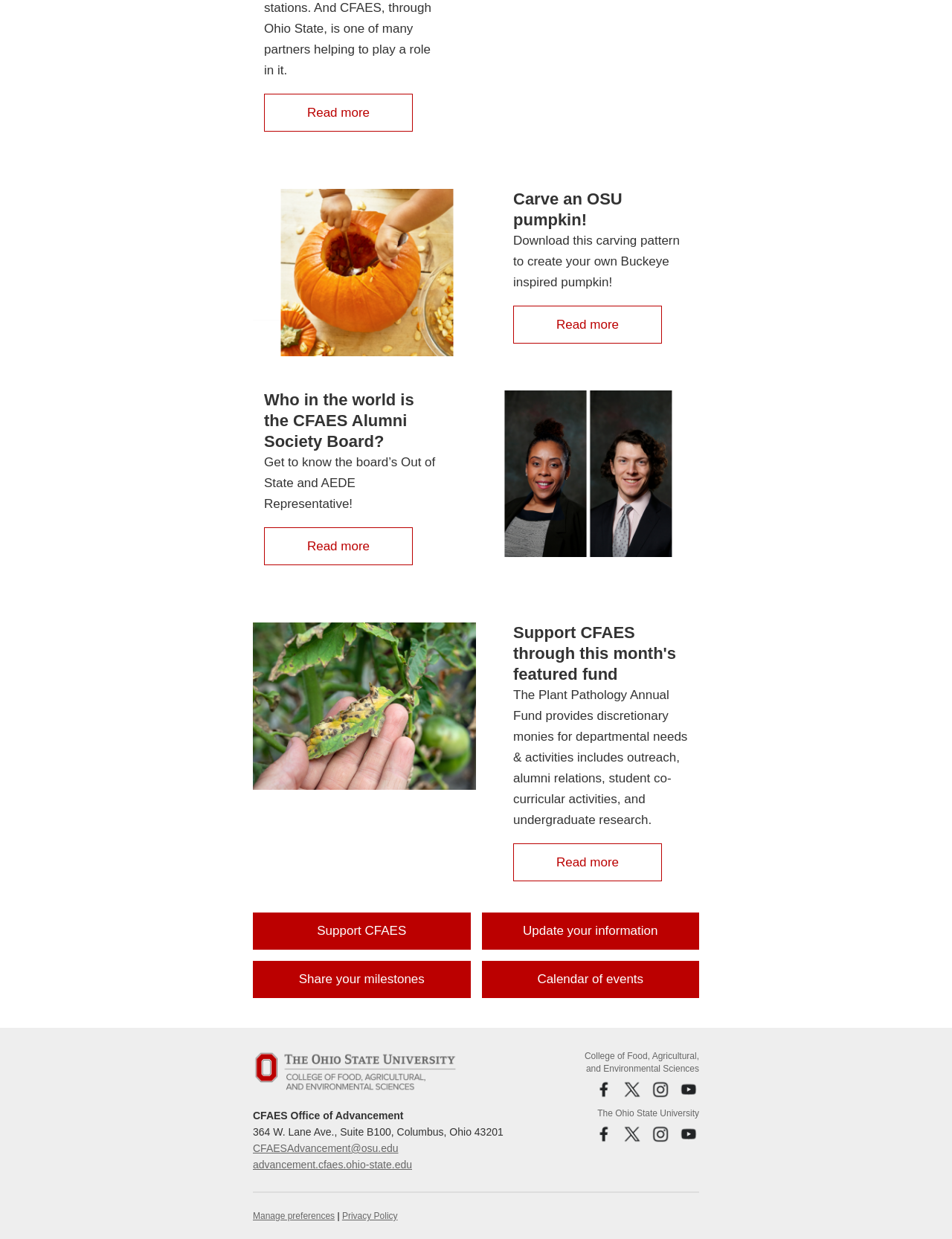Determine the bounding box coordinates of the region to click in order to accomplish the following instruction: "Click the 'Sign in' link". Provide the coordinates as four float numbers between 0 and 1, specifically [left, top, right, bottom].

None